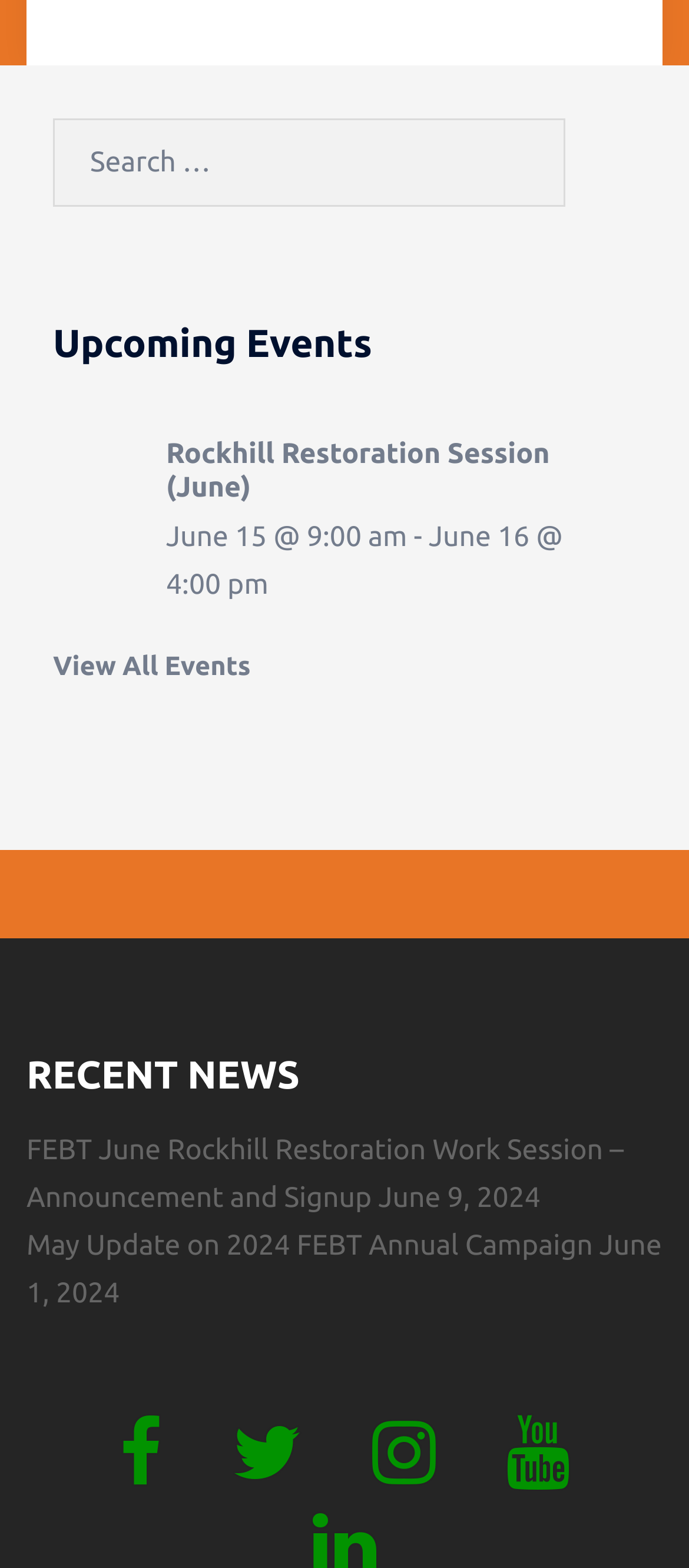Examine the screenshot and answer the question in as much detail as possible: How many social media links are at the bottom?

At the bottom of the webpage, there are four social media links, which are links to the Facebook, Twitter, Instagram, and Youtube pages, respectively.